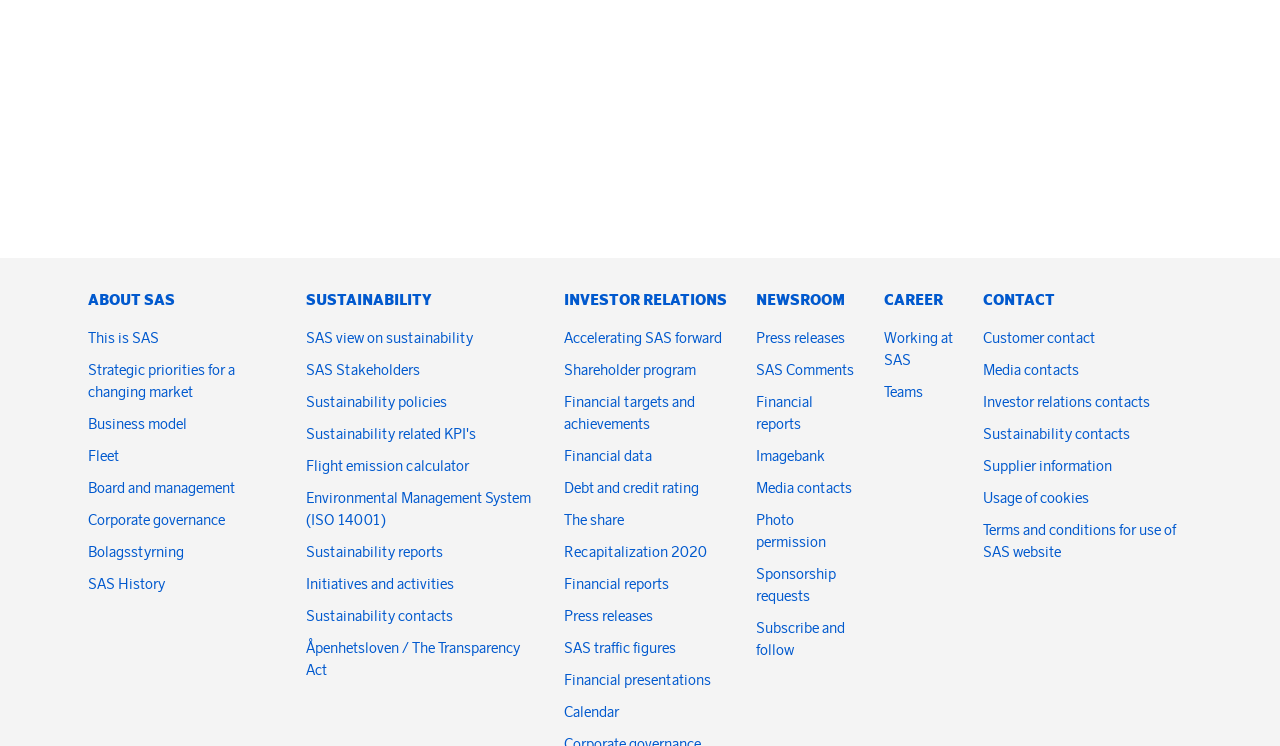What is the purpose of the 'Flight emission calculator' link?
Give a one-word or short-phrase answer derived from the screenshot.

To calculate flight emissions